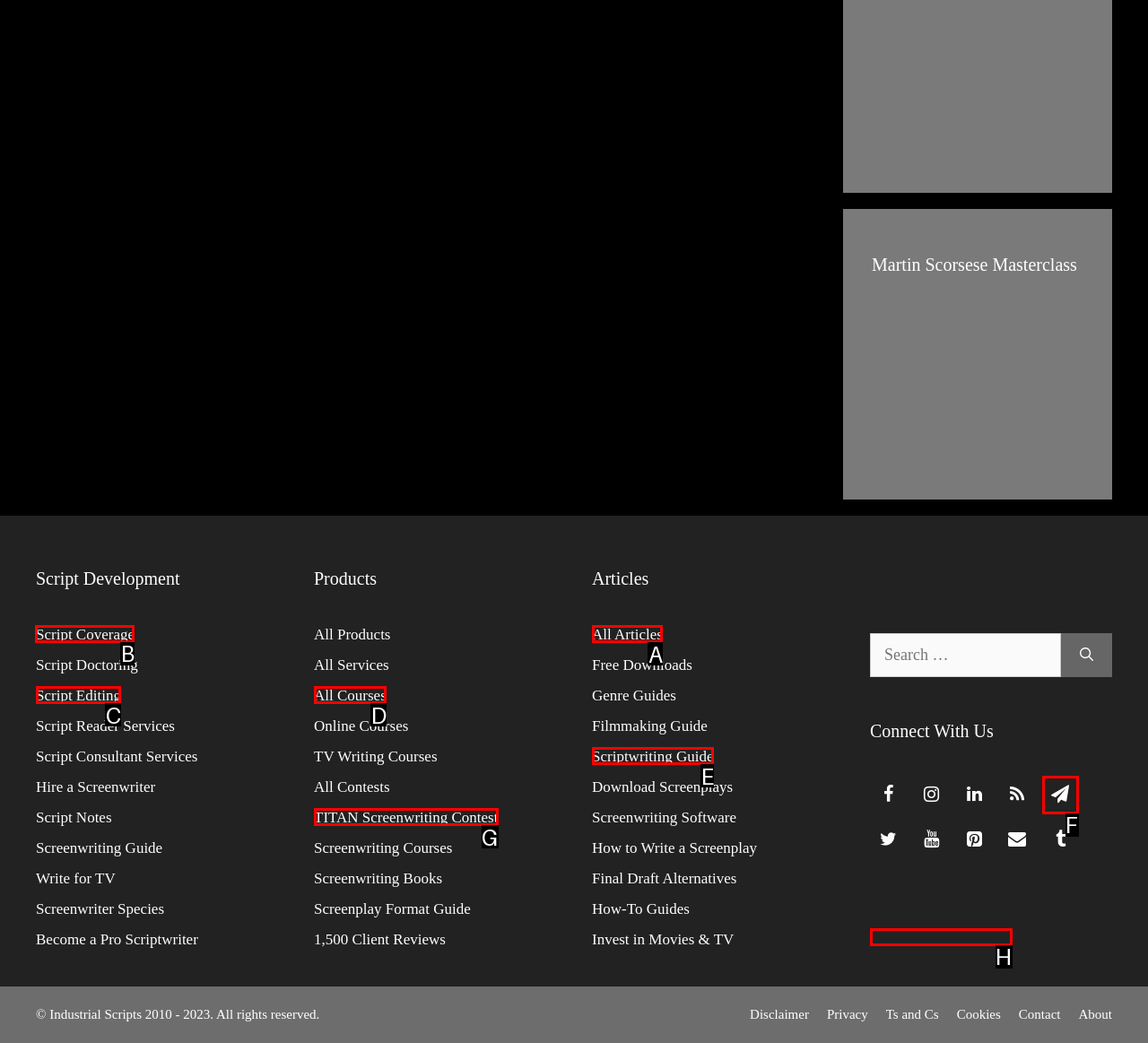For the instruction: Click on Script Coverage, which HTML element should be clicked?
Respond with the letter of the appropriate option from the choices given.

B